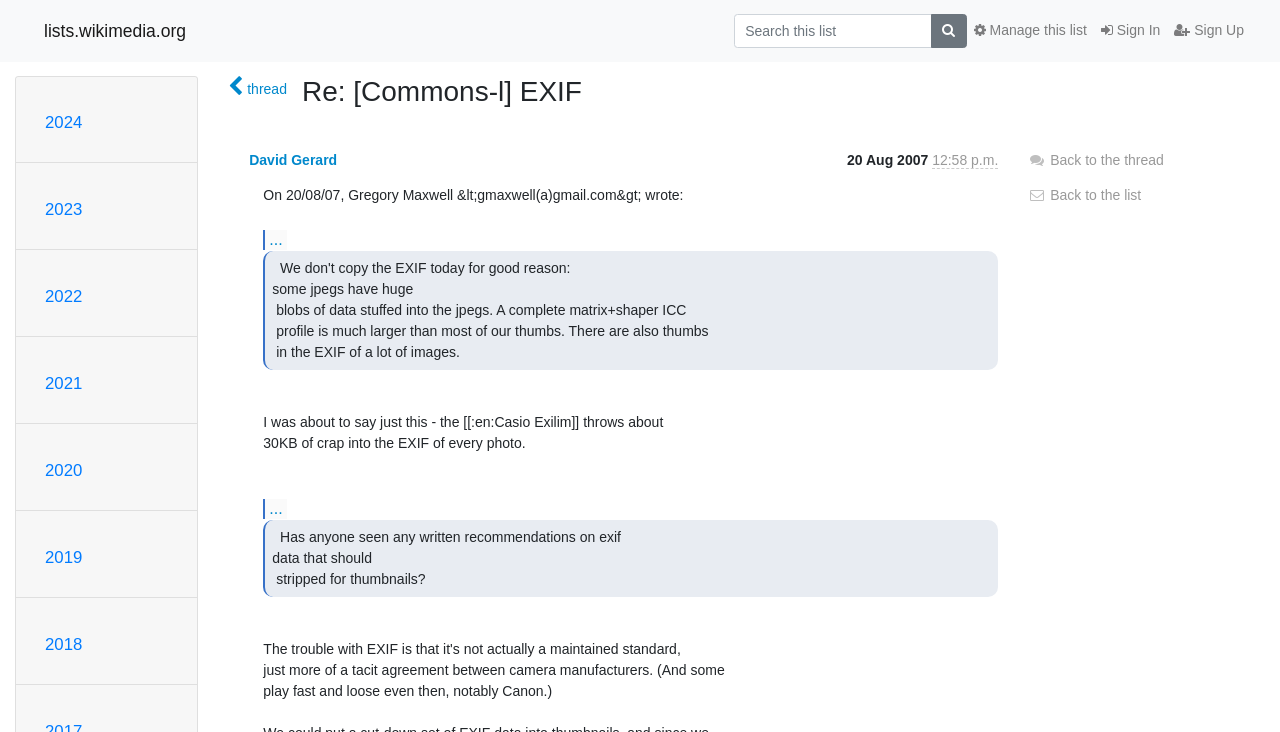Please identify the bounding box coordinates of the element I should click to complete this instruction: 'Back to the thread'. The coordinates should be given as four float numbers between 0 and 1, like this: [left, top, right, bottom].

[0.803, 0.207, 0.909, 0.229]